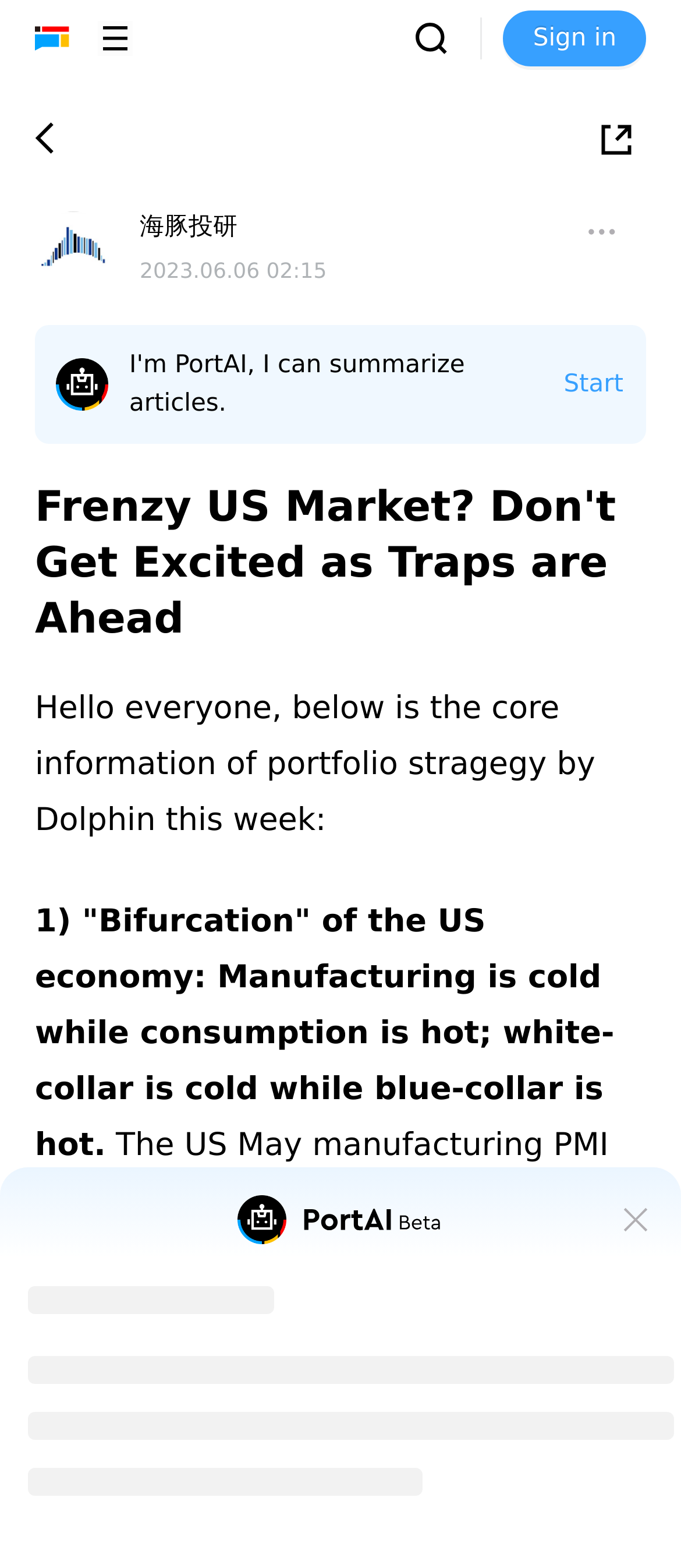What is the date of the article?
Please answer the question with as much detail and depth as you can.

The date of the article is mentioned below the heading, which is '2023.06.06 02:15', indicating that the article was published on June 6, 2023.